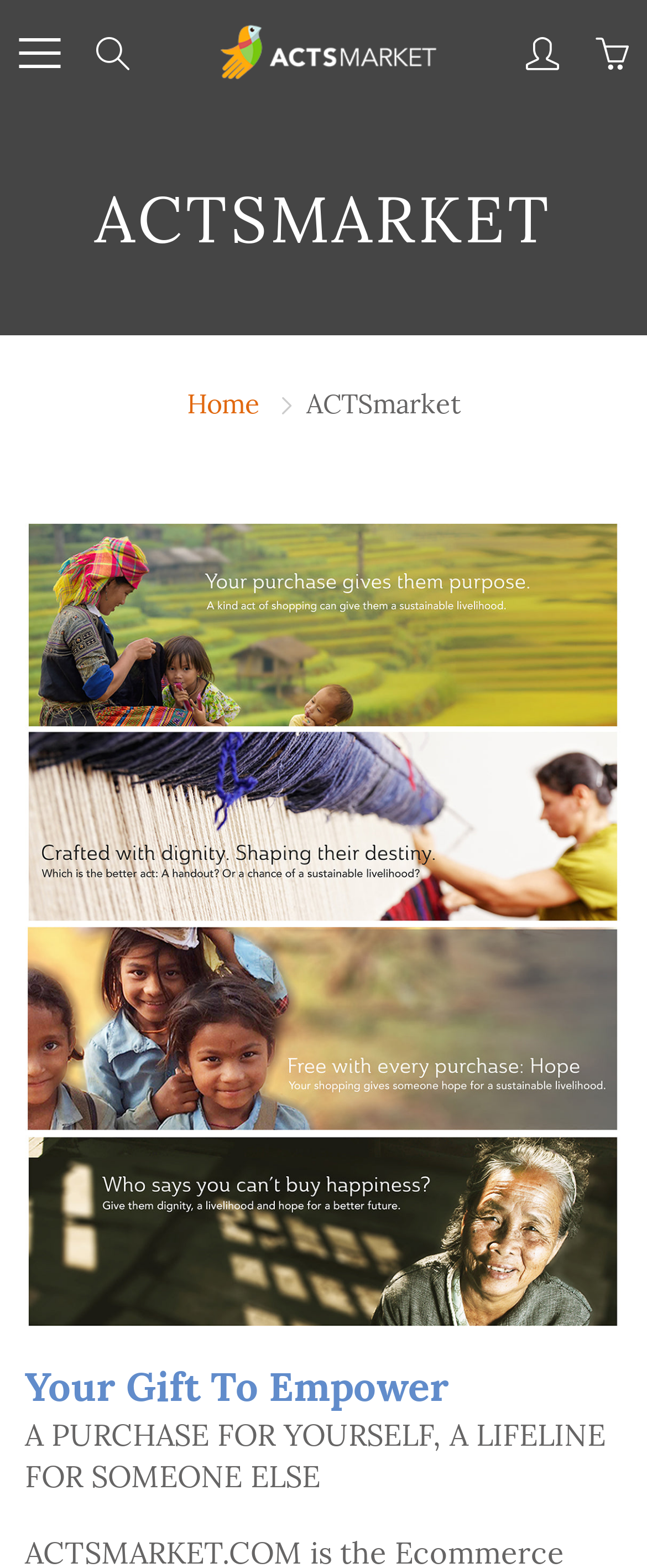Identify the bounding box for the element characterized by the following description: "Search".

[0.136, 0.018, 0.213, 0.049]